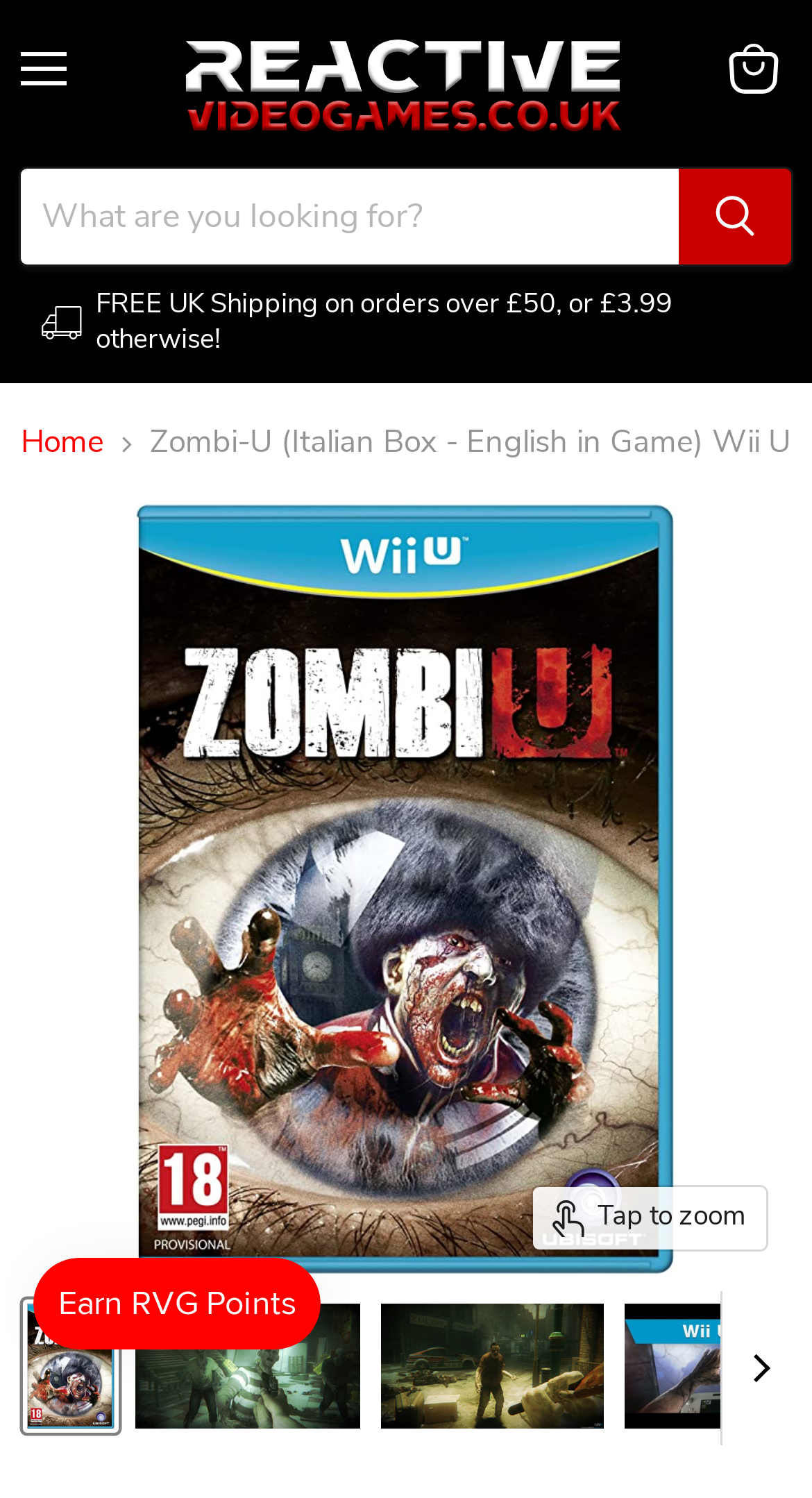What is the shipping policy?
Kindly offer a comprehensive and detailed response to the question.

I found the answer by looking at the StaticText element with the text 'FREE UK Shipping on orders over £50, or £3.99 otherwise!' which clearly states the shipping policy.